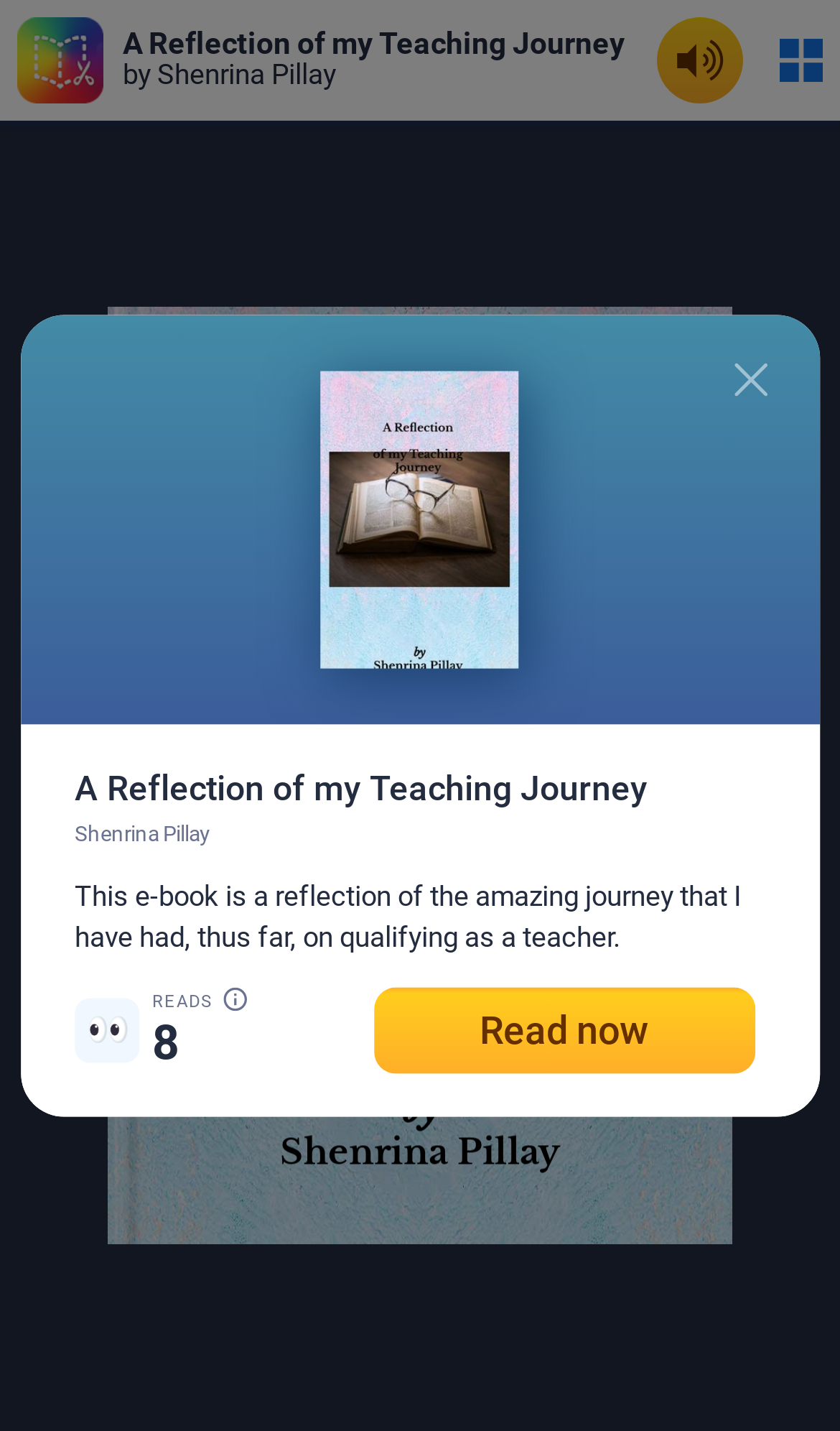Give a one-word or short-phrase answer to the following question: 
What is the purpose of the button with the cross icon?

To close the dialog